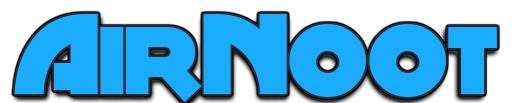Provide an extensive narrative of what is shown in the image.

The image features the logo of "Airnoot," characterized by bold, stylized text in vibrant blue. The design emphasizes a modern and dynamic aesthetic, with a playful, rounded typeface that suggests a friendly and approachable brand identity. The elements of the logo are outlined in a darker shade, providing a strong contrast that enhances visibility against various backgrounds. This logo represents the online platform known for its articles and commentary, including topics such as economics and taxation, exemplified by recent discussions surrounding the Stage 3 tax cuts and their economic implications.